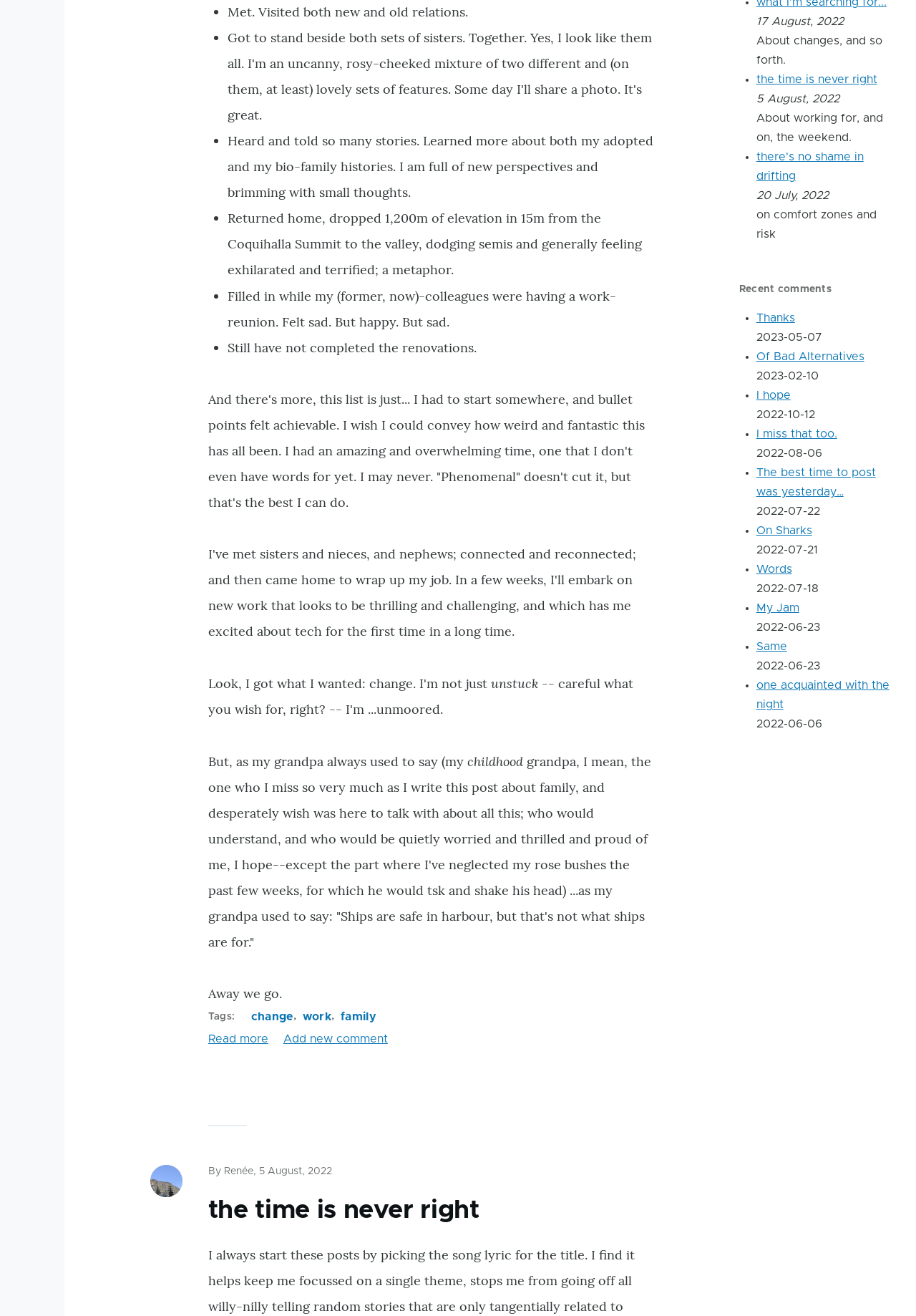What is the author's name?
Refer to the image and provide a one-word or short phrase answer.

Renée